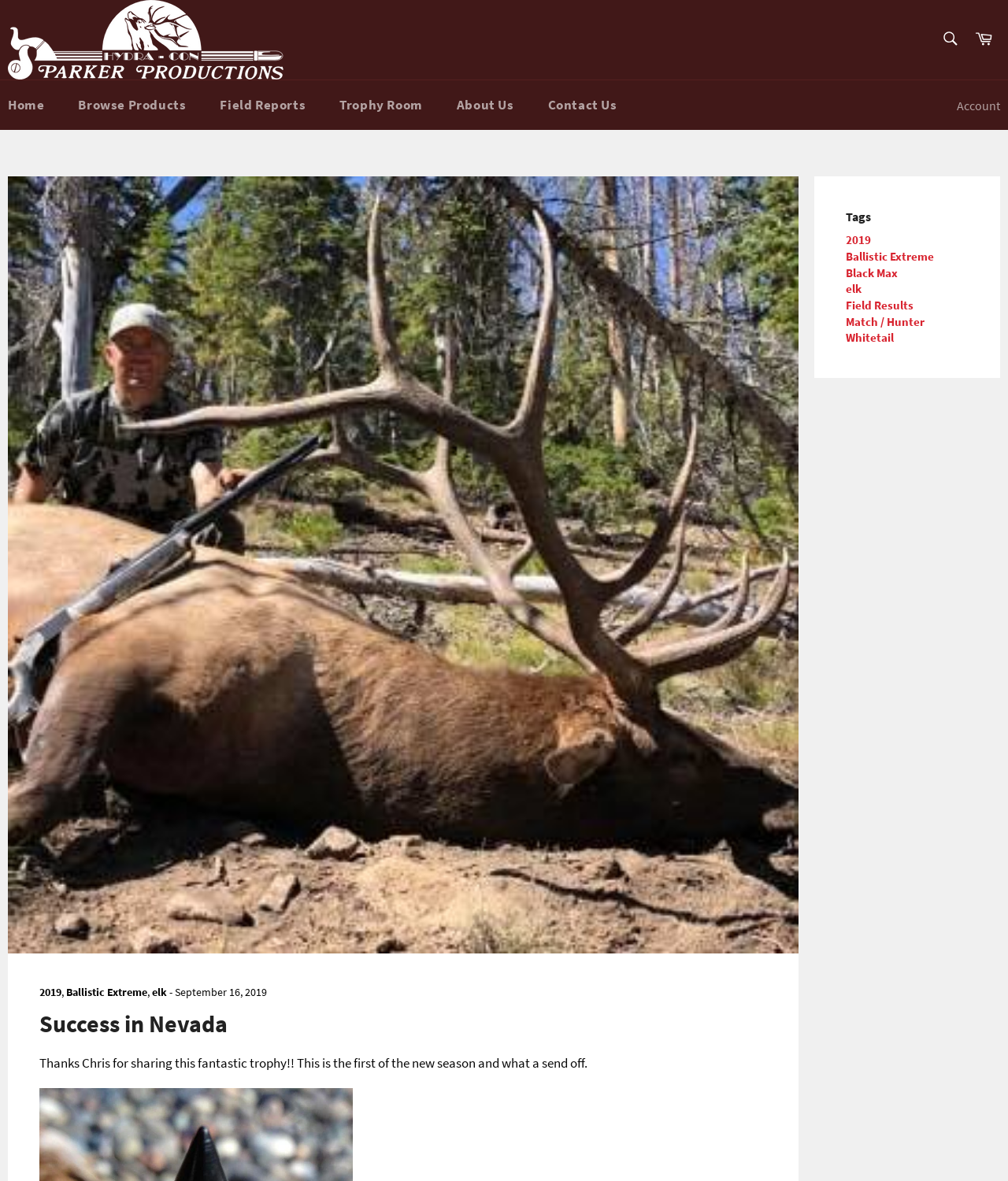Locate the bounding box coordinates of the element that should be clicked to execute the following instruction: "View Cart".

[0.959, 0.019, 0.992, 0.049]